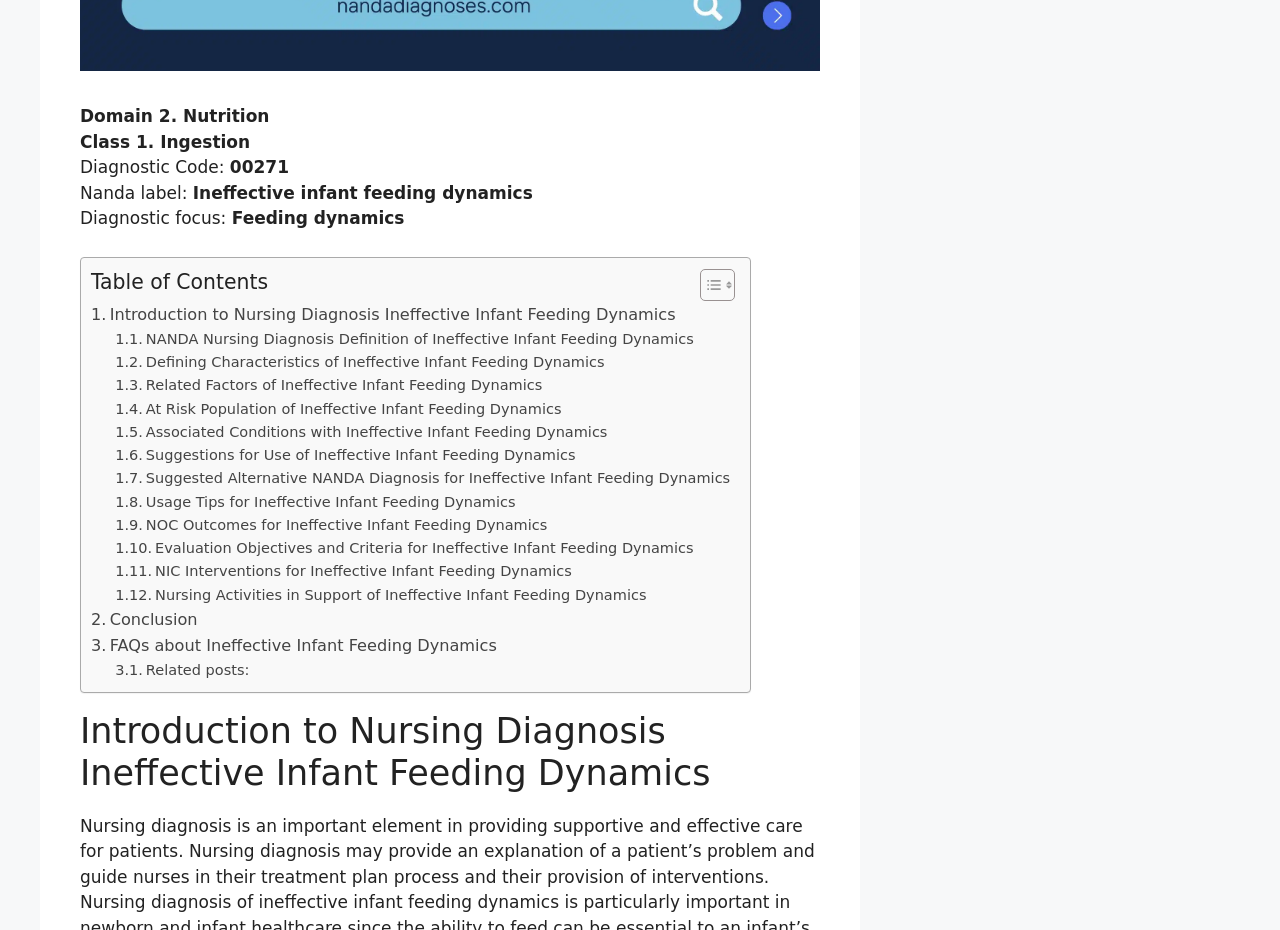Given the following UI element description: "Related posts:", find the bounding box coordinates in the webpage screenshot.

[0.09, 0.708, 0.195, 0.733]